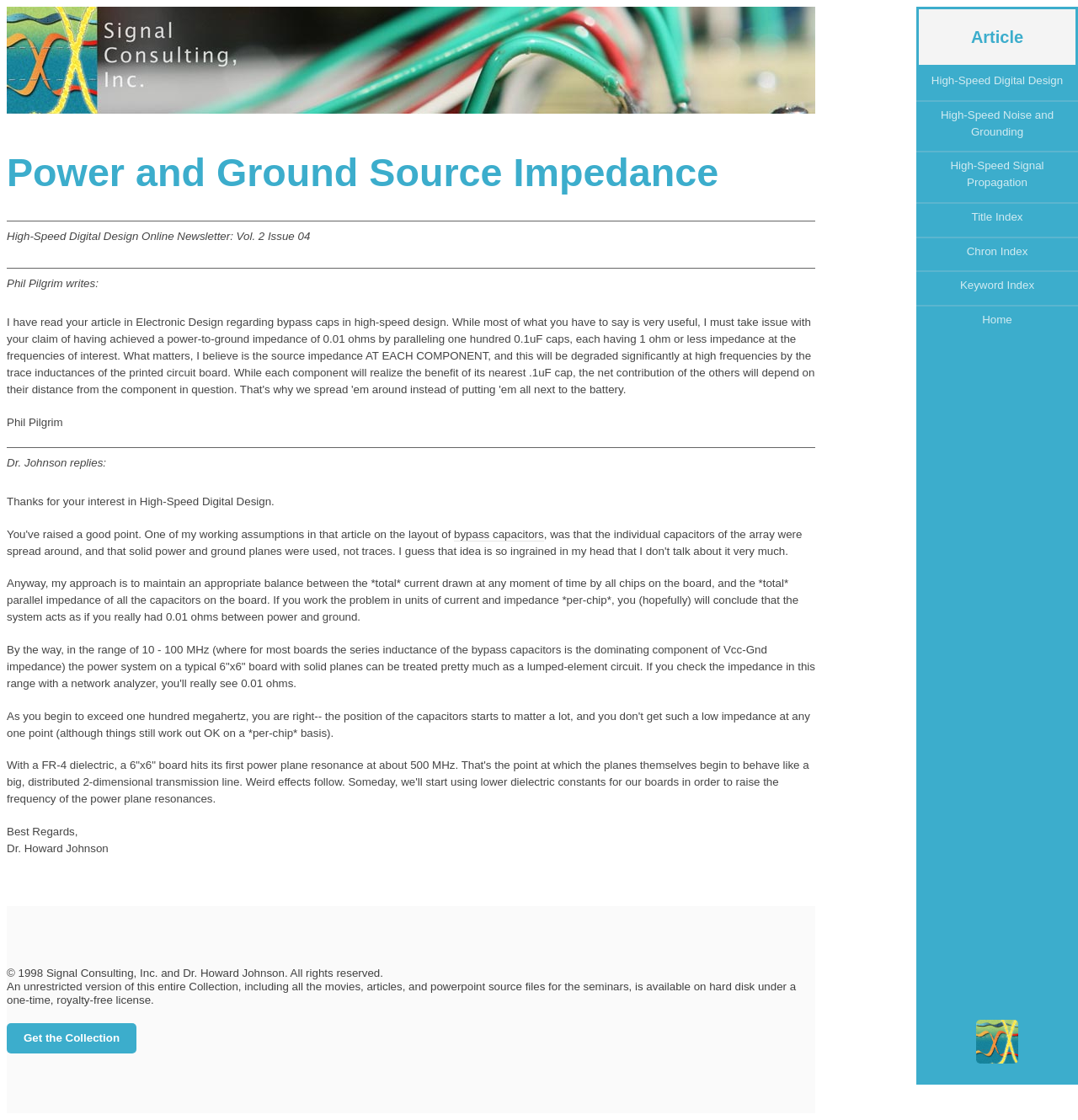Provide the bounding box coordinates of the UI element that matches the description: "Home".

[0.85, 0.274, 1.0, 0.298]